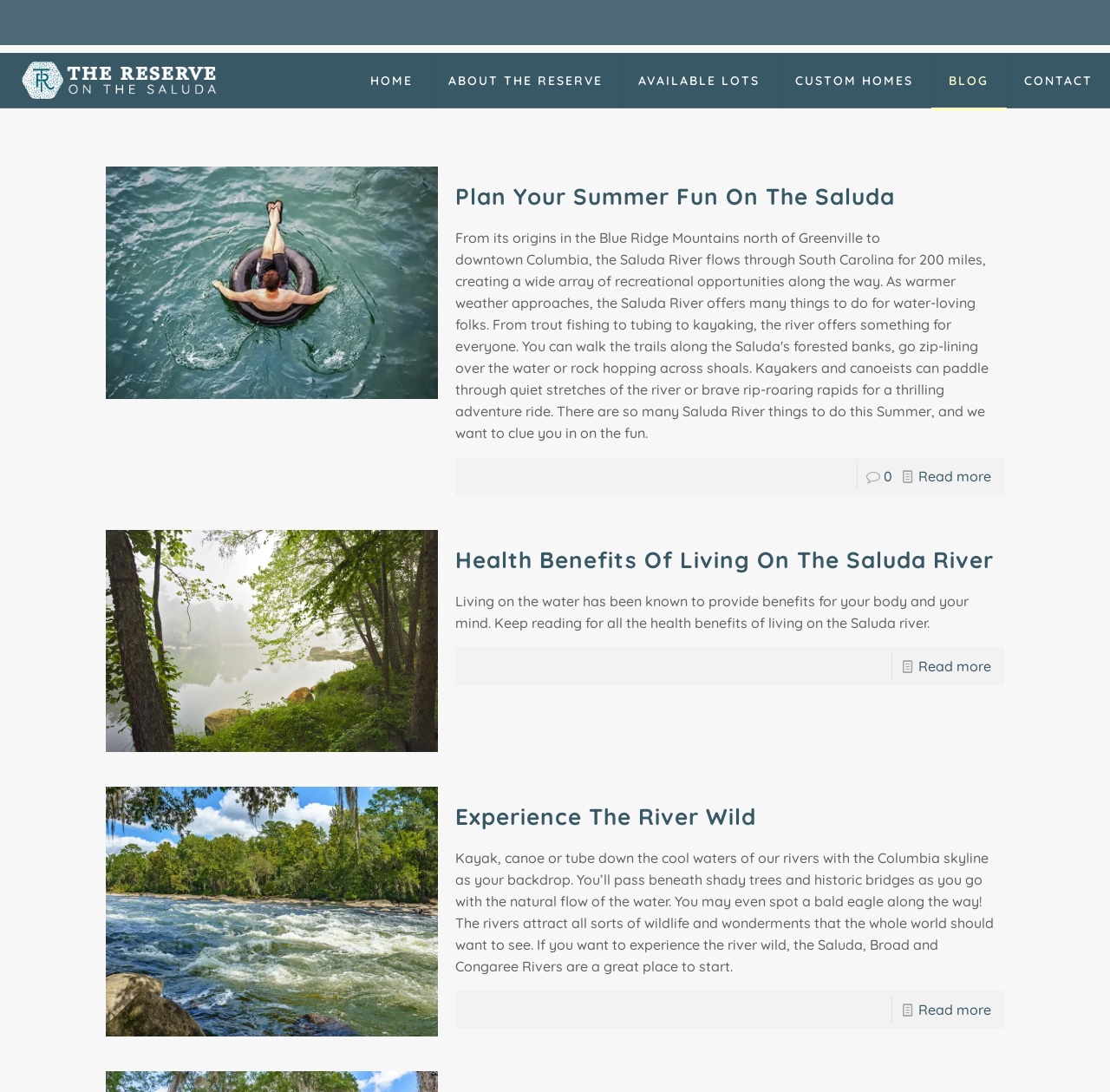Kindly determine the bounding box coordinates for the area that needs to be clicked to execute this instruction: "Read the article about Saluida things to do this summer".

[0.095, 0.153, 0.395, 0.365]